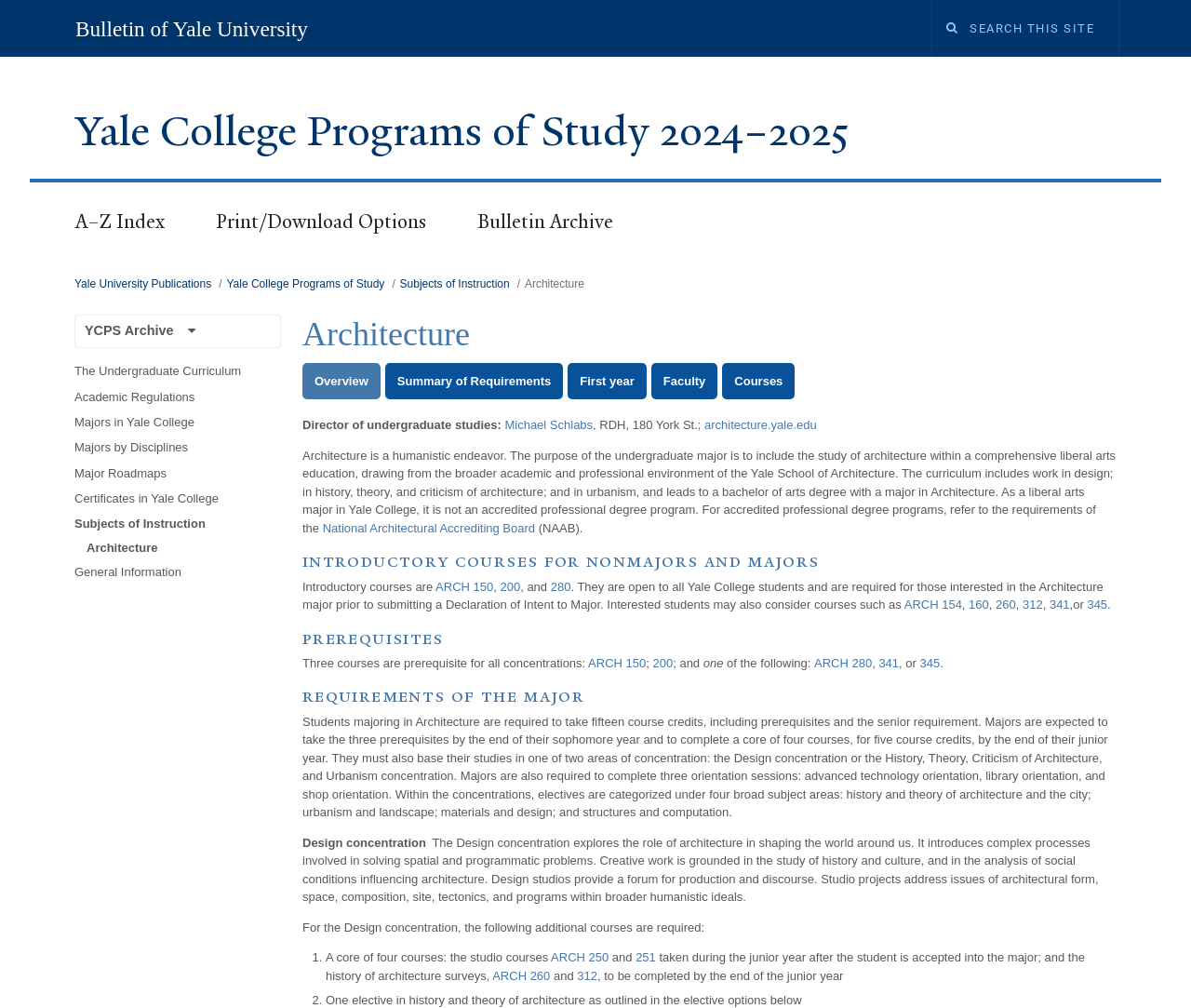Please provide the bounding box coordinates for the element that needs to be clicked to perform the following instruction: "Go to Architecture". The coordinates should be given as four float numbers between 0 and 1, i.e., [left, top, right, bottom].

[0.441, 0.275, 0.491, 0.288]